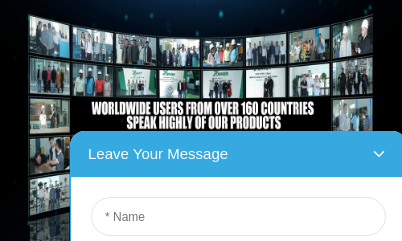What is the central text in the image?
From the details in the image, answer the question comprehensively.

The central text in the image is 'WORLDWIDE USERS FROM OVER 160 COUNTRIES SPEAK HIGHLY OF OUR PRODUCTS', which reinforces the message of international satisfaction.